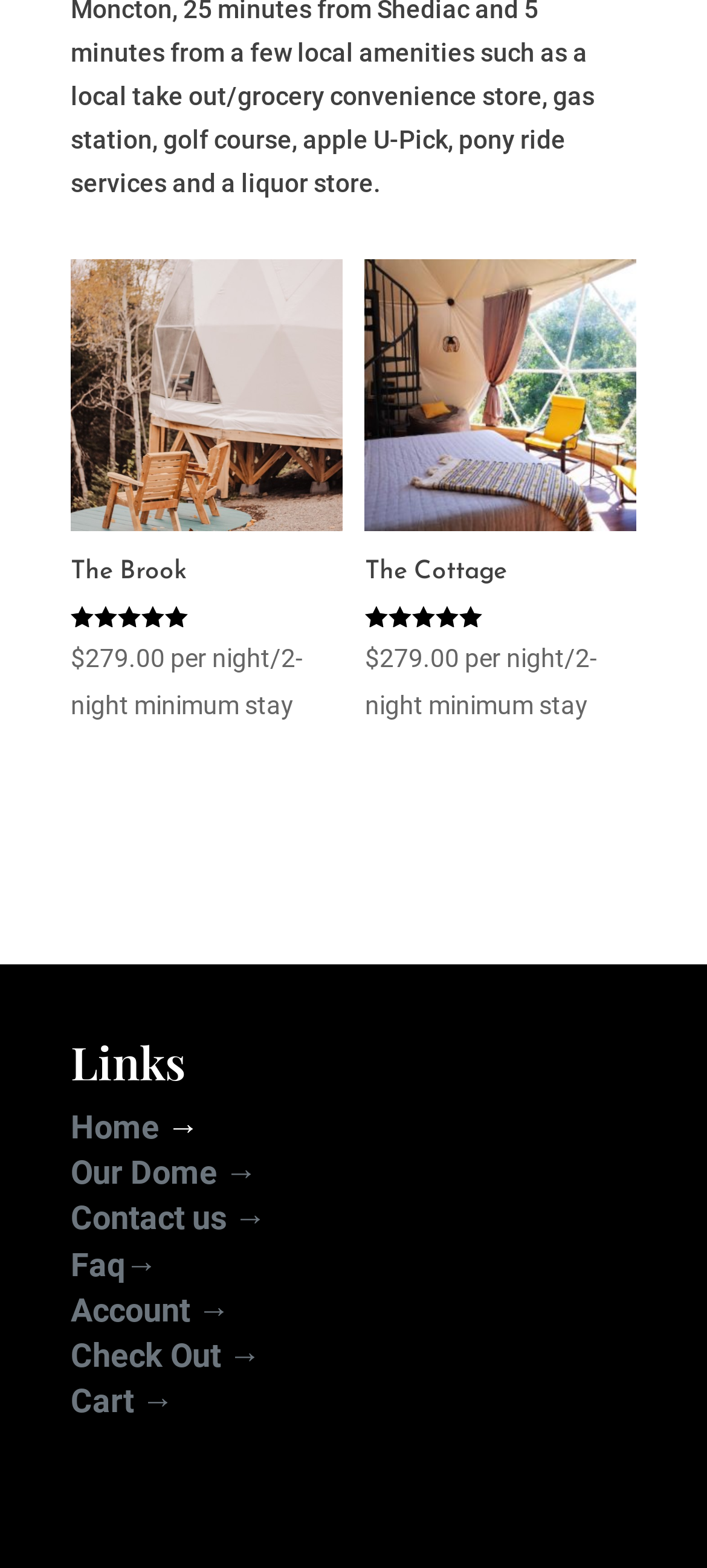Determine the bounding box coordinates of the section to be clicked to follow the instruction: "View Cove Dome Glamping at The Cottage". The coordinates should be given as four float numbers between 0 and 1, formatted as [left, top, right, bottom].

[0.516, 0.166, 0.9, 0.464]